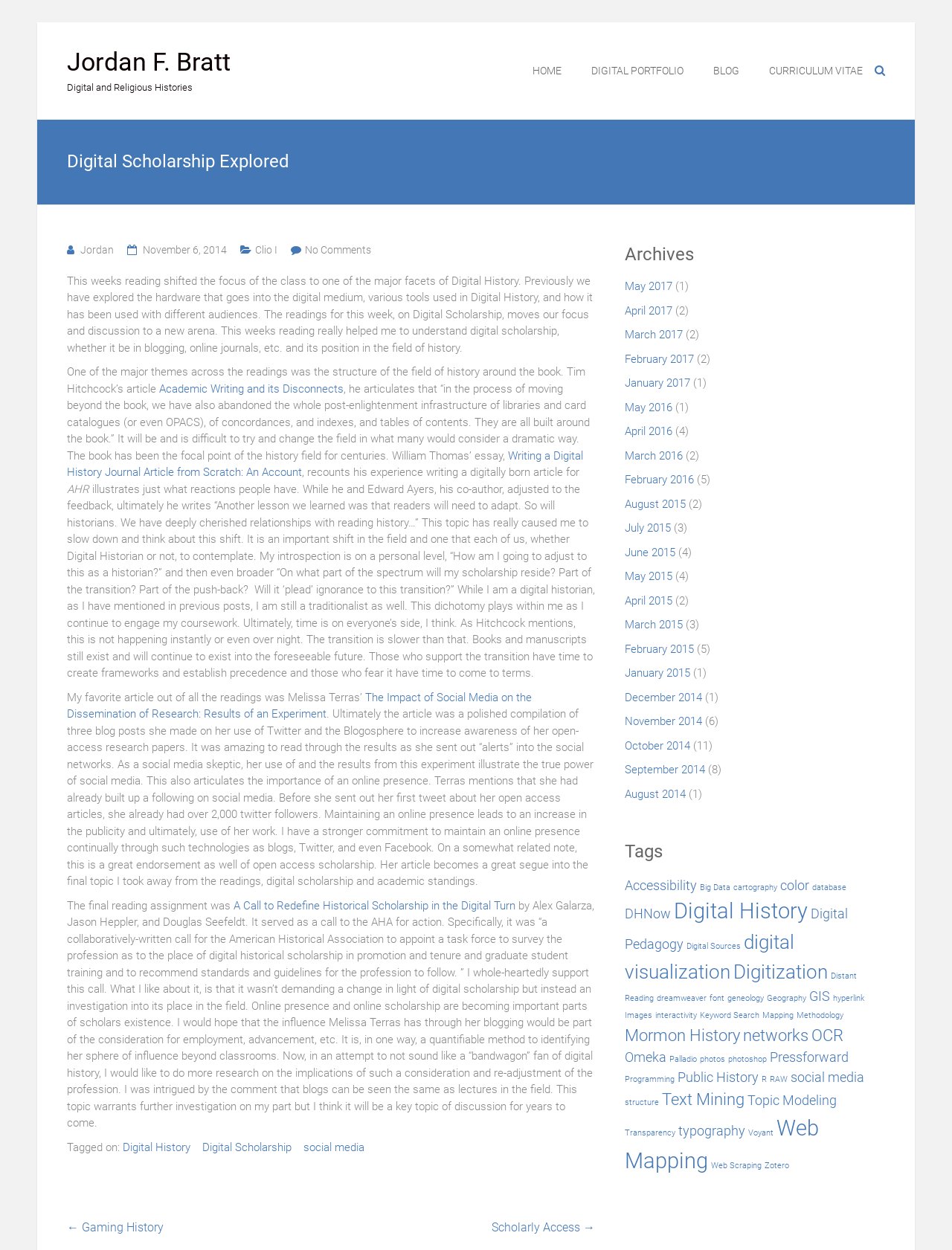Identify the headline of the webpage and generate its text content.

Digital Scholarship Explored